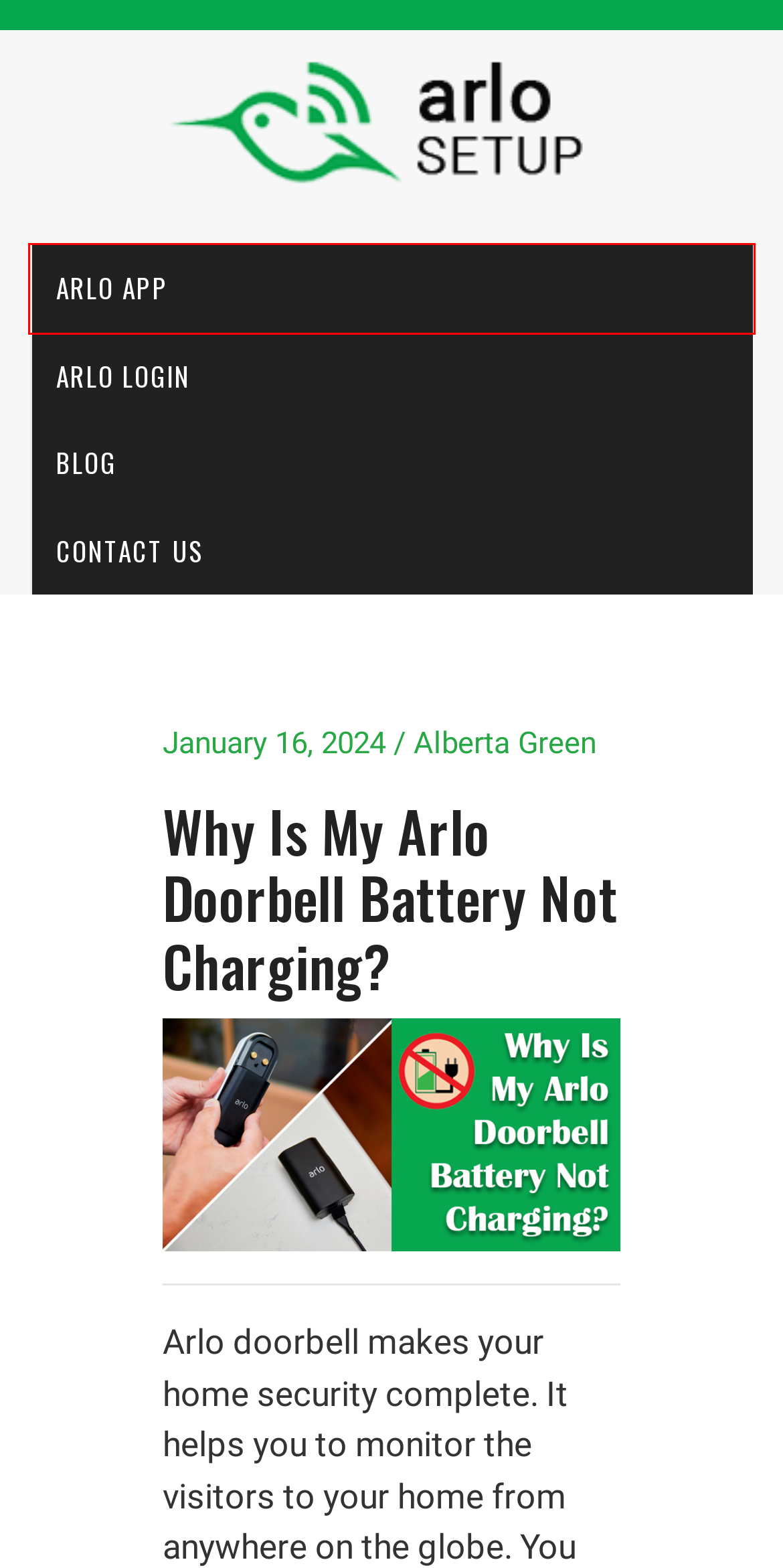Given a webpage screenshot with a red bounding box around a UI element, choose the webpage description that best matches the new webpage after clicking the element within the bounding box. Here are the candidates:
A. Blog - Arlo Pro Login
B. How to Enable Arlo Alexa Skill on Arlo Secure App?
C. Contact Us
D. Arlo Login – Arlo Camera Login and Sign In
E. Arlo Login - arlo setup
F. Arlo Base Station Blinking Orange issuse - arlo setup
G. Arlo Camera Setup | Arlo Setup App | Arlo Security Camera Login
H. Arlo App for Android and iPhone - To Manage Arlo Camera

H